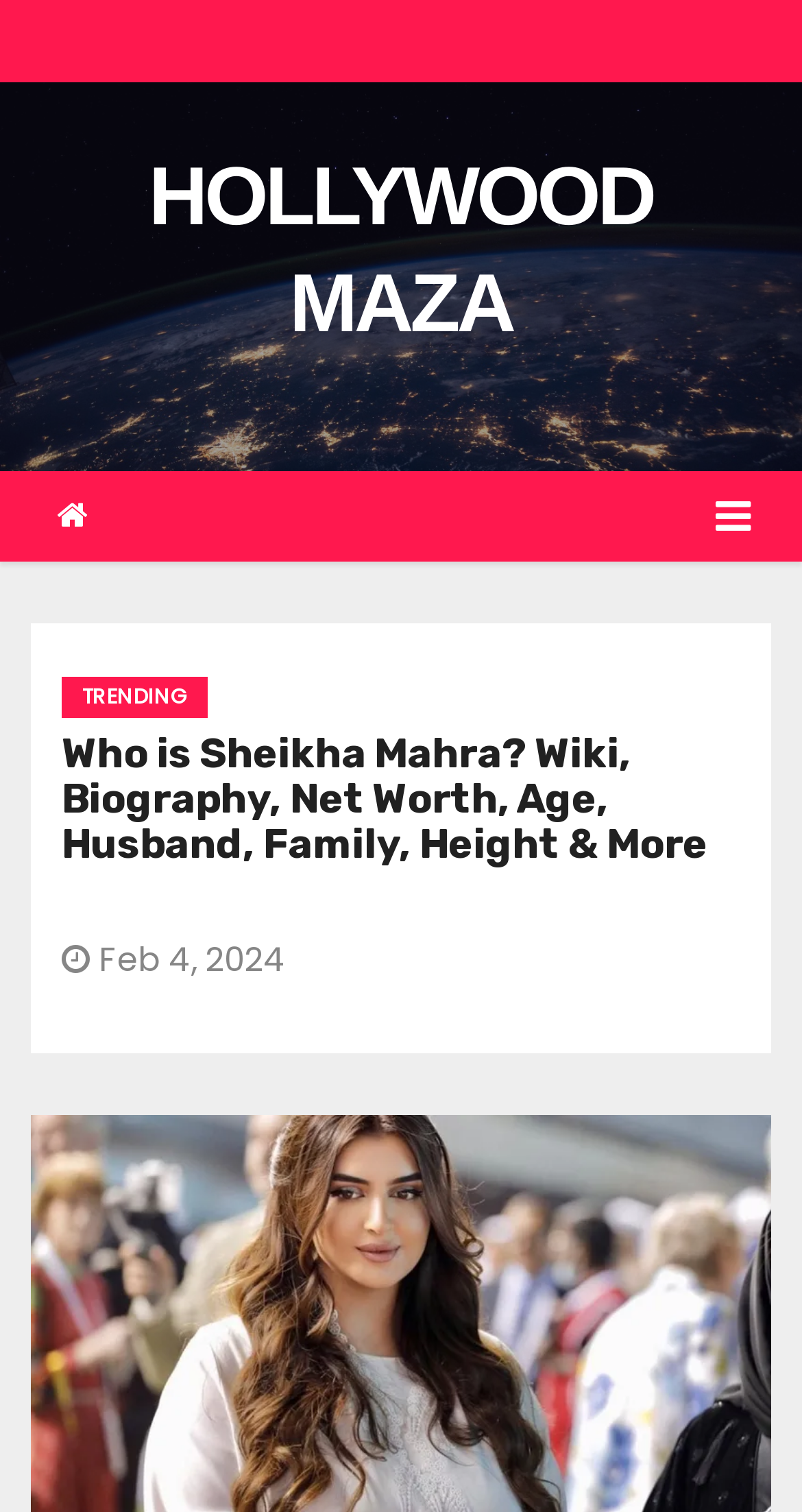Answer in one word or a short phrase: 
When was the article published?

Feb 4, 2024